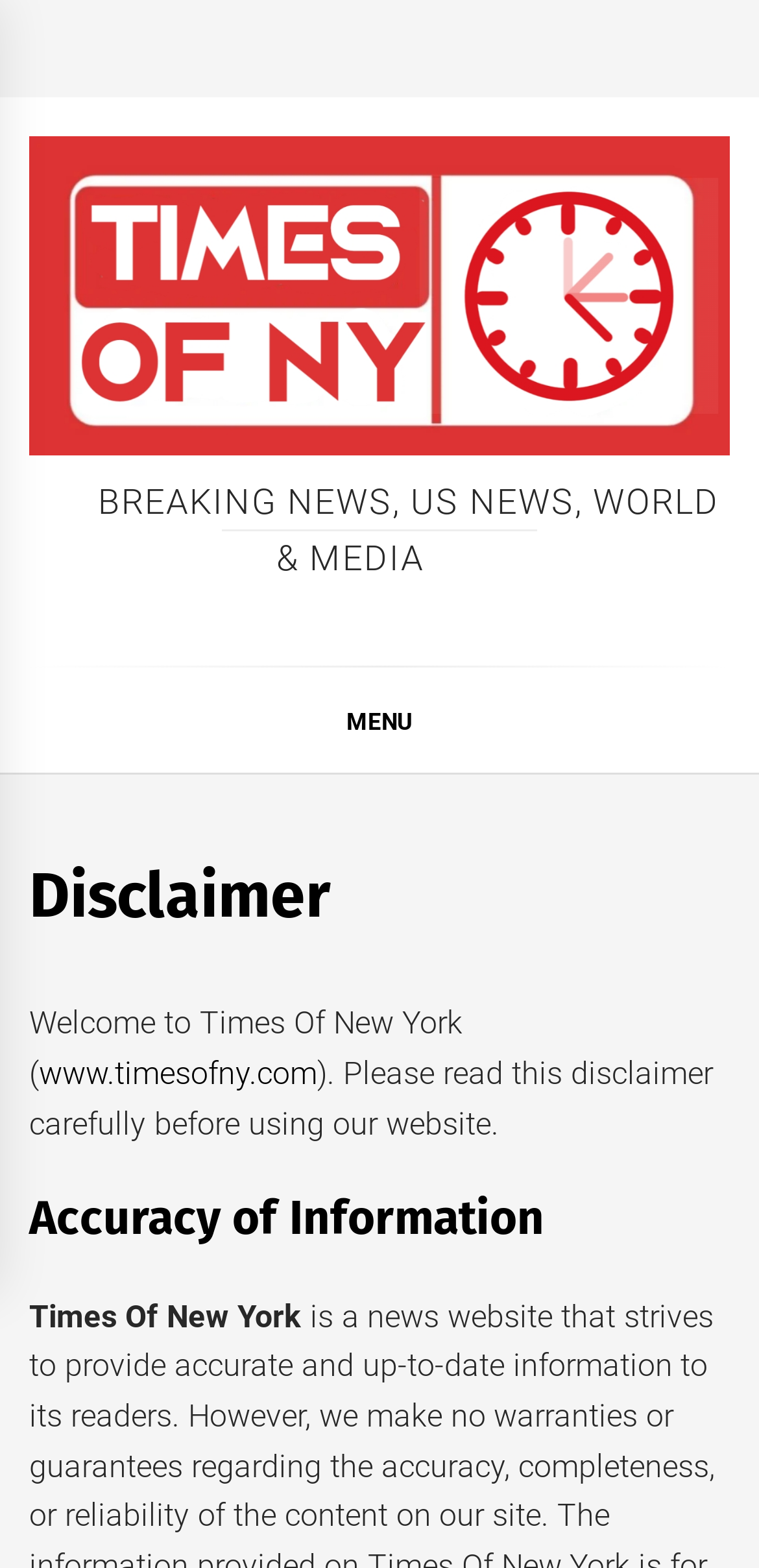What is the primary menu item?
From the image, provide a succinct answer in one word or a short phrase.

MENU